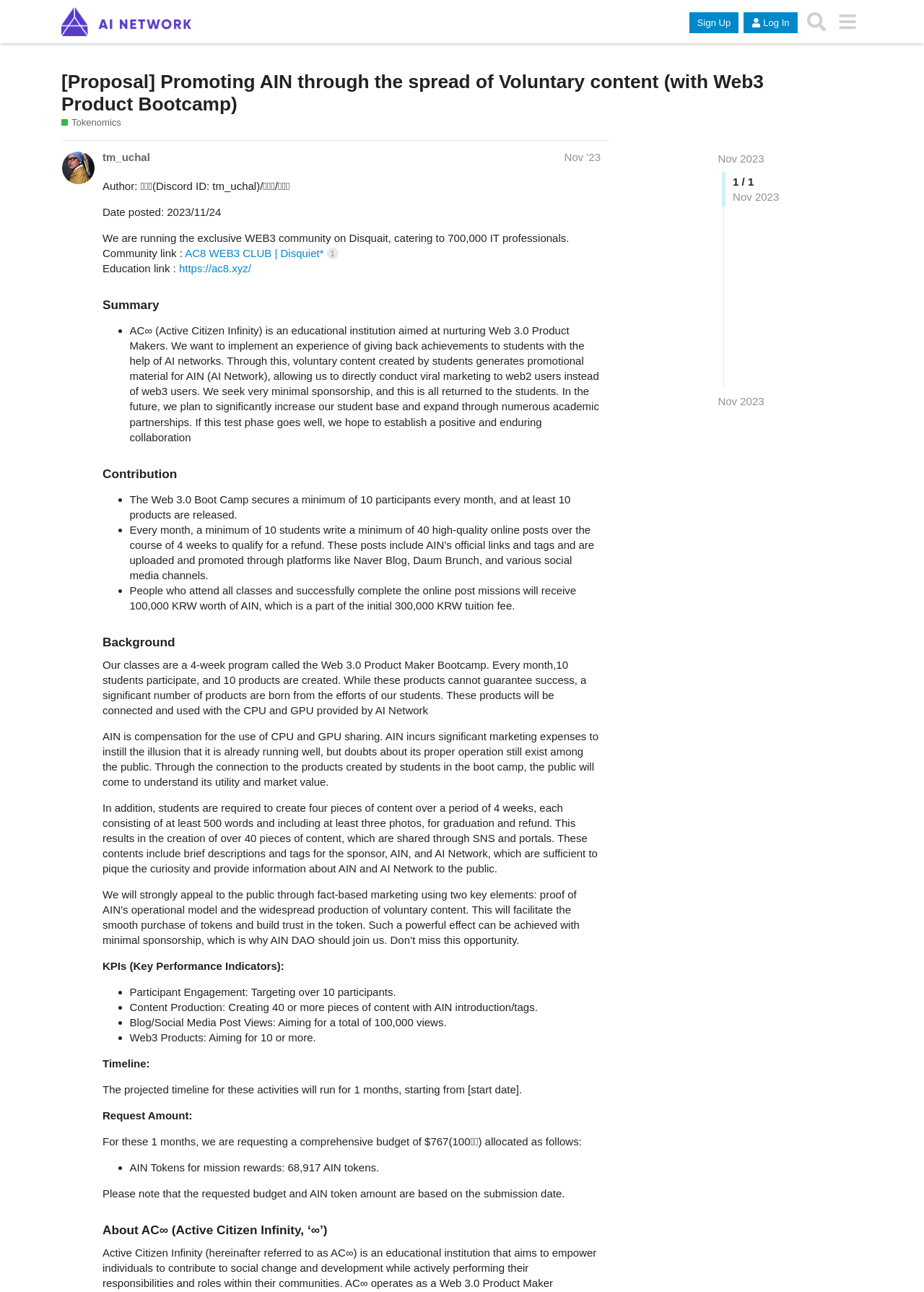What is the purpose of the Web 3.0 Boot Camp?
Offer a detailed and full explanation in response to the question.

The purpose of the Web 3.0 Boot Camp is to create products, as mentioned in the text, 'Every month, a minimum of 10 students write a minimum of 40 high-quality online posts over the course of 4 weeks to qualify for a refund.' and 'The Web 3.0 Boot Camp secures a minimum of 10 participants every month, and at least 10 products are released.'